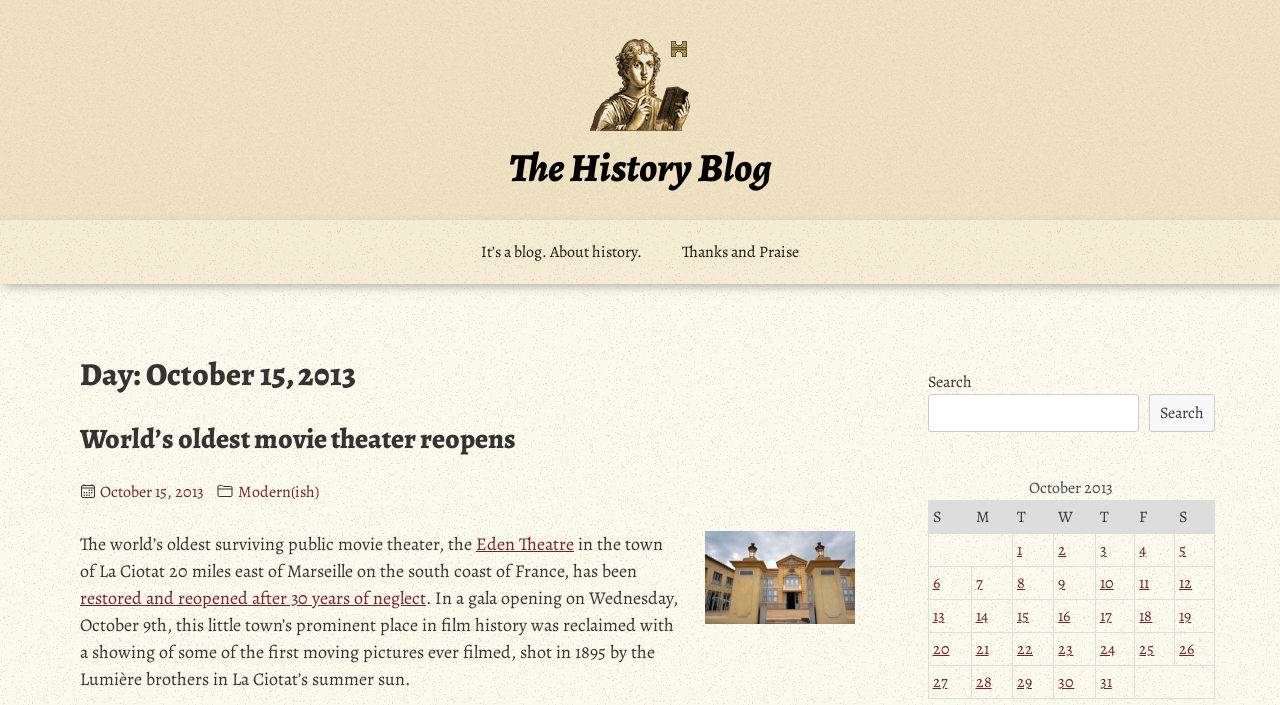Create an elaborate caption that covers all aspects of the webpage.

The webpage is a blog titled "The History Blog" with a focus on historical events and news. At the top, there is a header section with a link to the blog's title and an image with the same title. Below the header, there is a brief description of the blog, "It's a blog. About history." followed by a link to "Thanks and Praise".

The main content of the page is divided into two sections. On the left, there is a list of news articles with headings, such as "World's oldest movie theater reopens", accompanied by links to the full articles. Each article has a calendar icon and a folder icon next to it, indicating the date and category of the article, respectively. There is also a search bar at the top of this section, allowing users to search for specific articles.

On the right, there is a table displaying a calendar for October 2013. The table has seven columns, one for each day of the week, and multiple rows, each representing a day of the month. Each cell in the table contains a link to articles published on that specific day. The table allows users to easily navigate and find articles published on a particular day.

Overall, the webpage is well-organized, with a clear structure and easy-to-use navigation. The use of icons and images adds visual appeal, and the search bar and calendar table make it easy for users to find specific articles or browse through the blog's content.